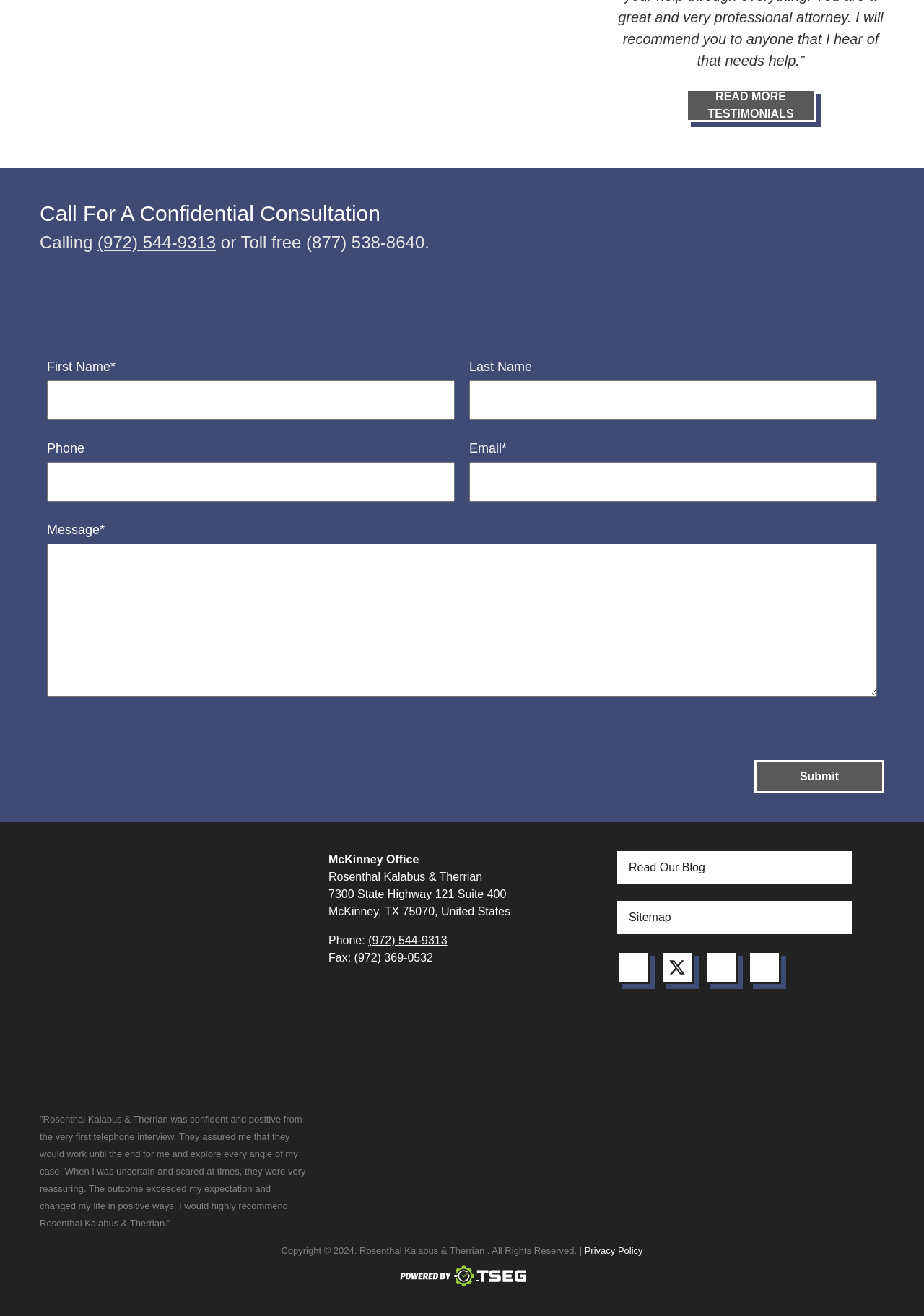Find the bounding box coordinates of the clickable area required to complete the following action: "Visit the 'Rosenthal Kalabus & Therrian' website".

[0.043, 0.74, 0.301, 0.749]